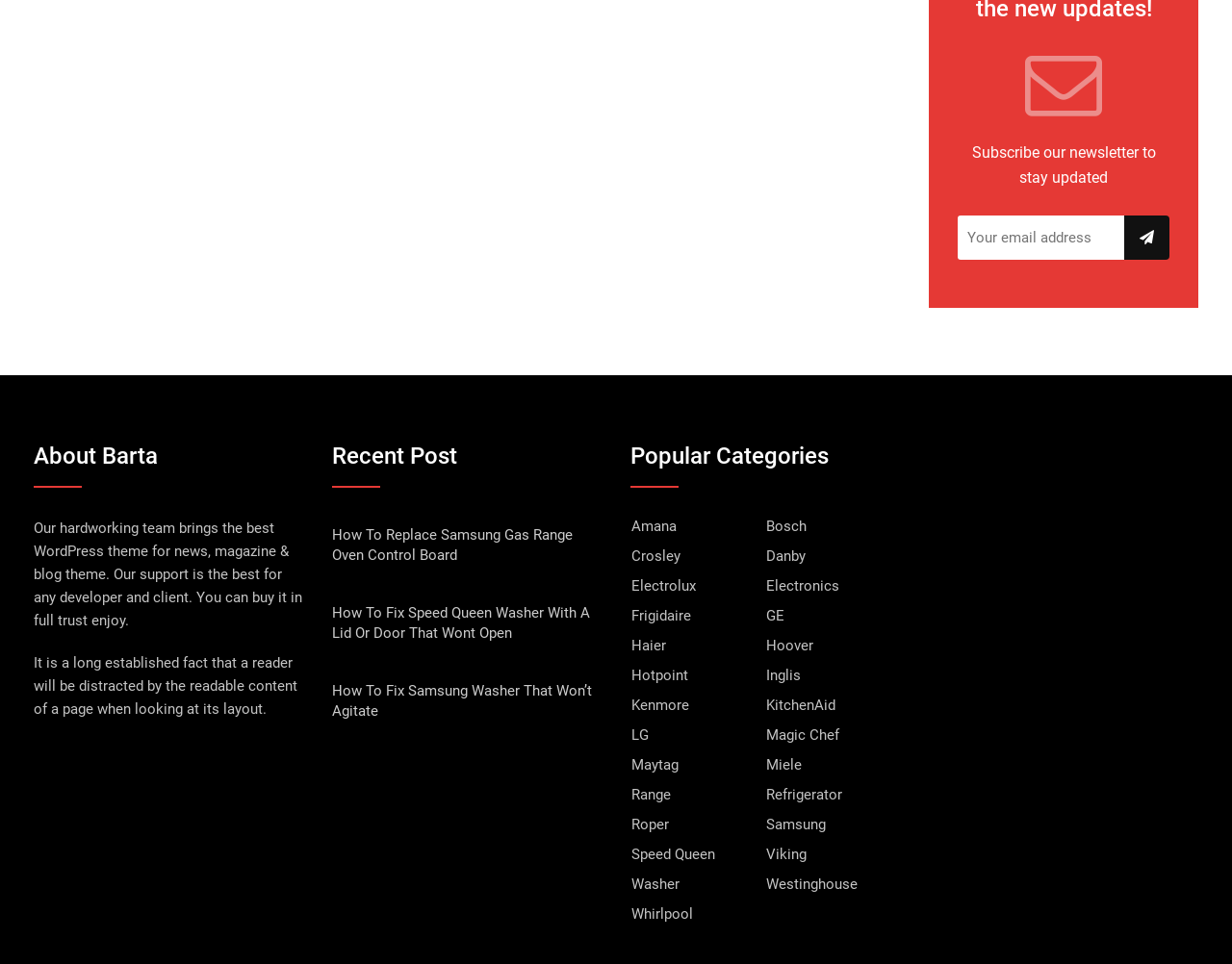Find the bounding box coordinates of the element to click in order to complete the given instruction: "Subscribe to the newsletter."

[0.777, 0.224, 0.912, 0.27]